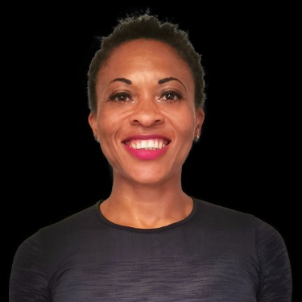Summarize the image with a detailed caption.

The image features a joyful individual with a radiant smile, showcasing confidence and positivity. They are dressed in a dark-colored fitted top, which accentuates their athletic physique. The background is solid black, making the person the focal point of the image. Their hair is styled in a short natural look, adding to their vibrant and energetic presence. The bright lipstick adds a touch of flair to their expression, reflecting an openness and enthusiasm that captures attention.